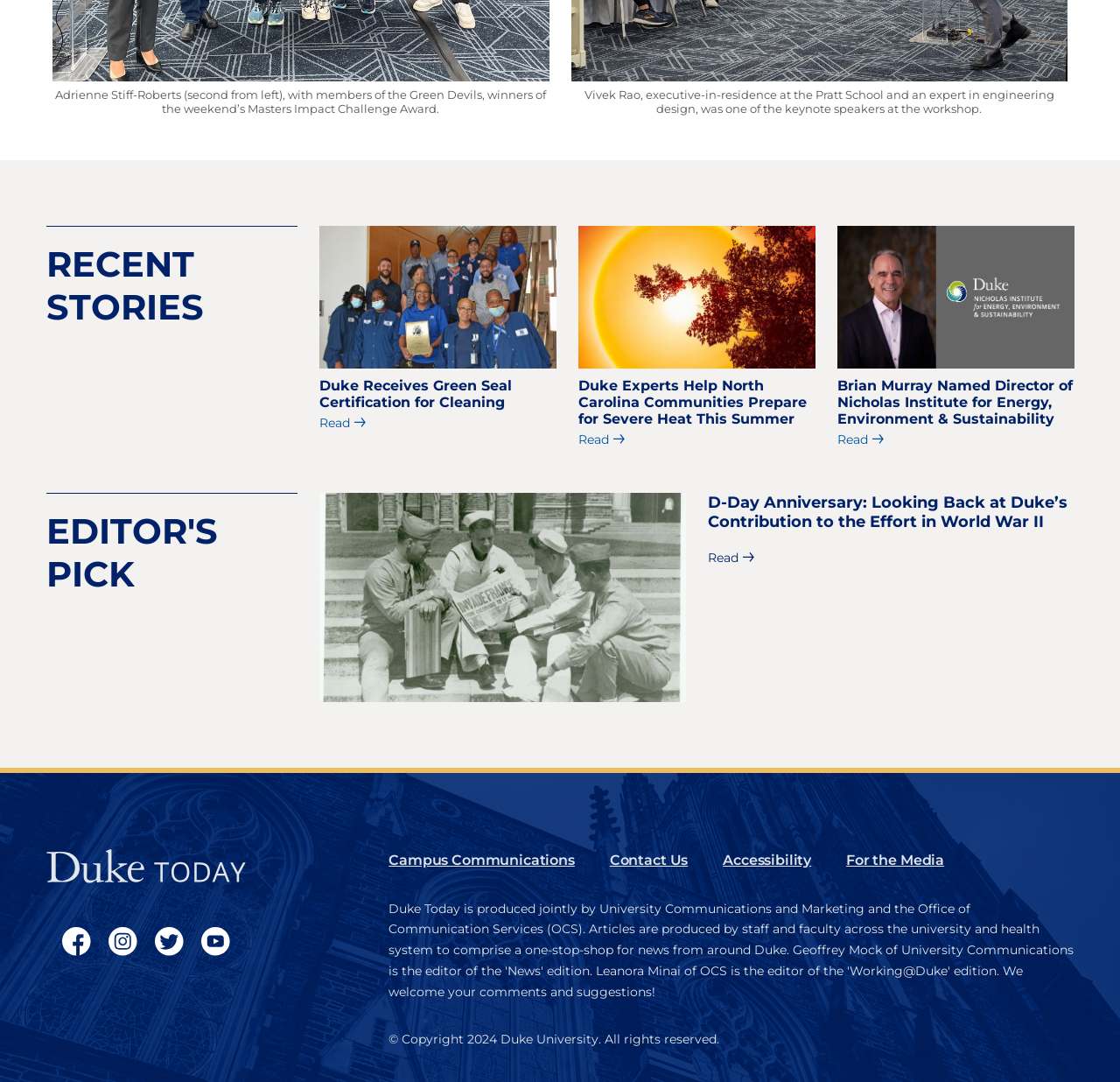What is the name of the institute mentioned in the third recent story?
Please elaborate on the answer to the question with detailed information.

I found the name of the institute by looking at the third article in the 'RECENT STORIES' section. The article has a link with the text 'Brian Murray Named Director of Nicholas Institute for Energy, Environment & Sustainability', which mentions the name of the institute.